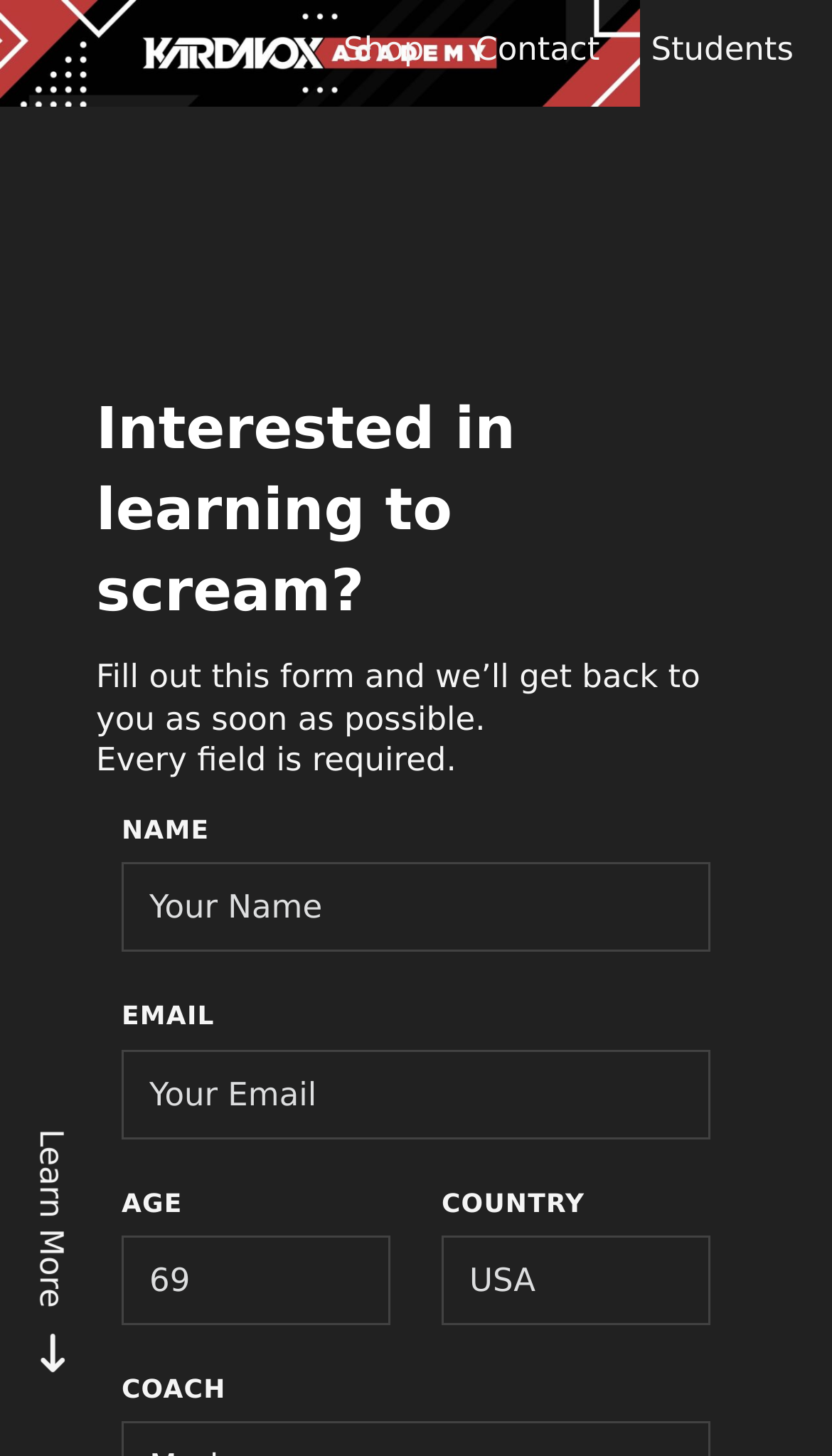Could you locate the bounding box coordinates for the section that should be clicked to accomplish this task: "Click on the Learn More button".

[0.04, 0.775, 0.086, 0.898]